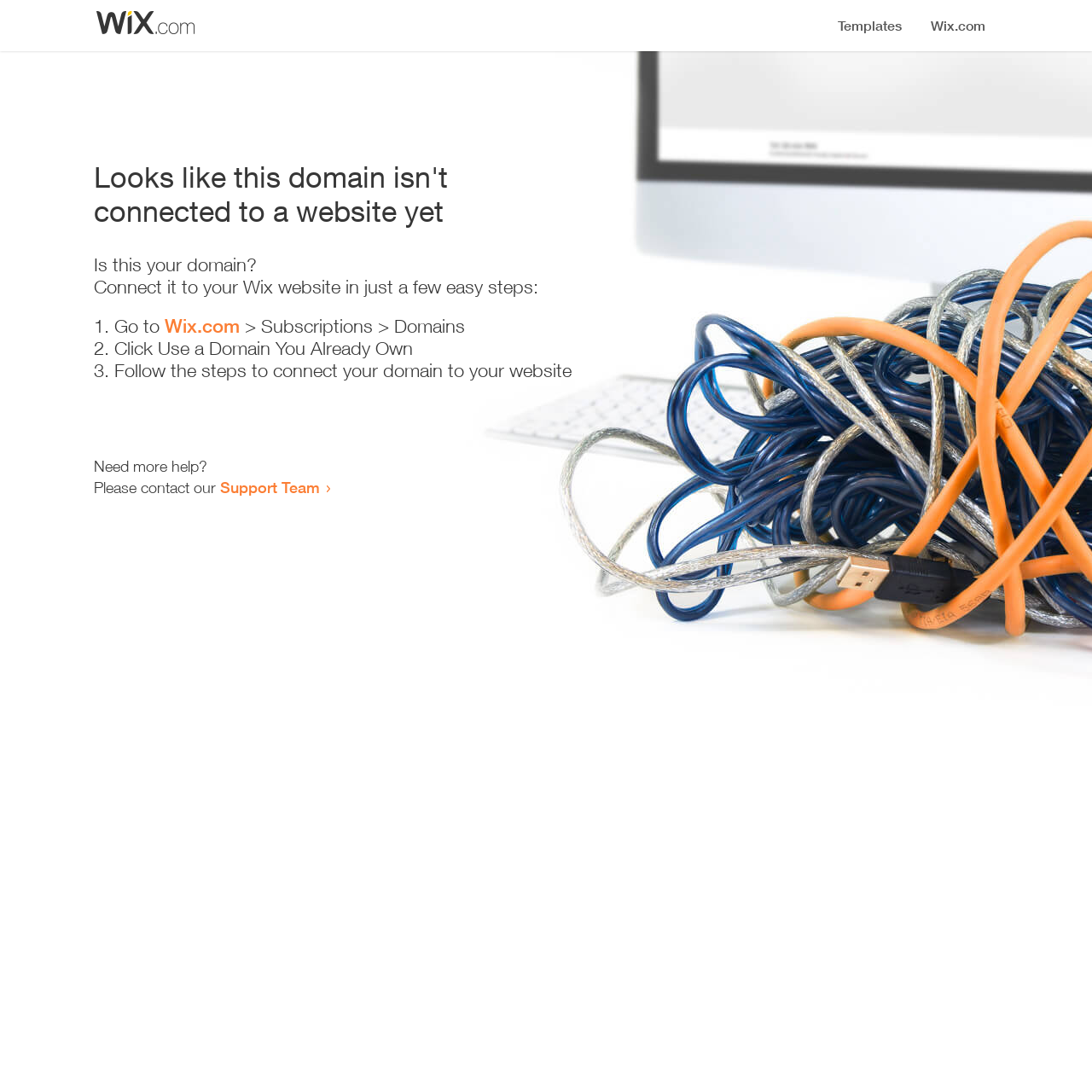Answer the following query with a single word or phrase:
What is the purpose of this webpage?

Domain connection guide